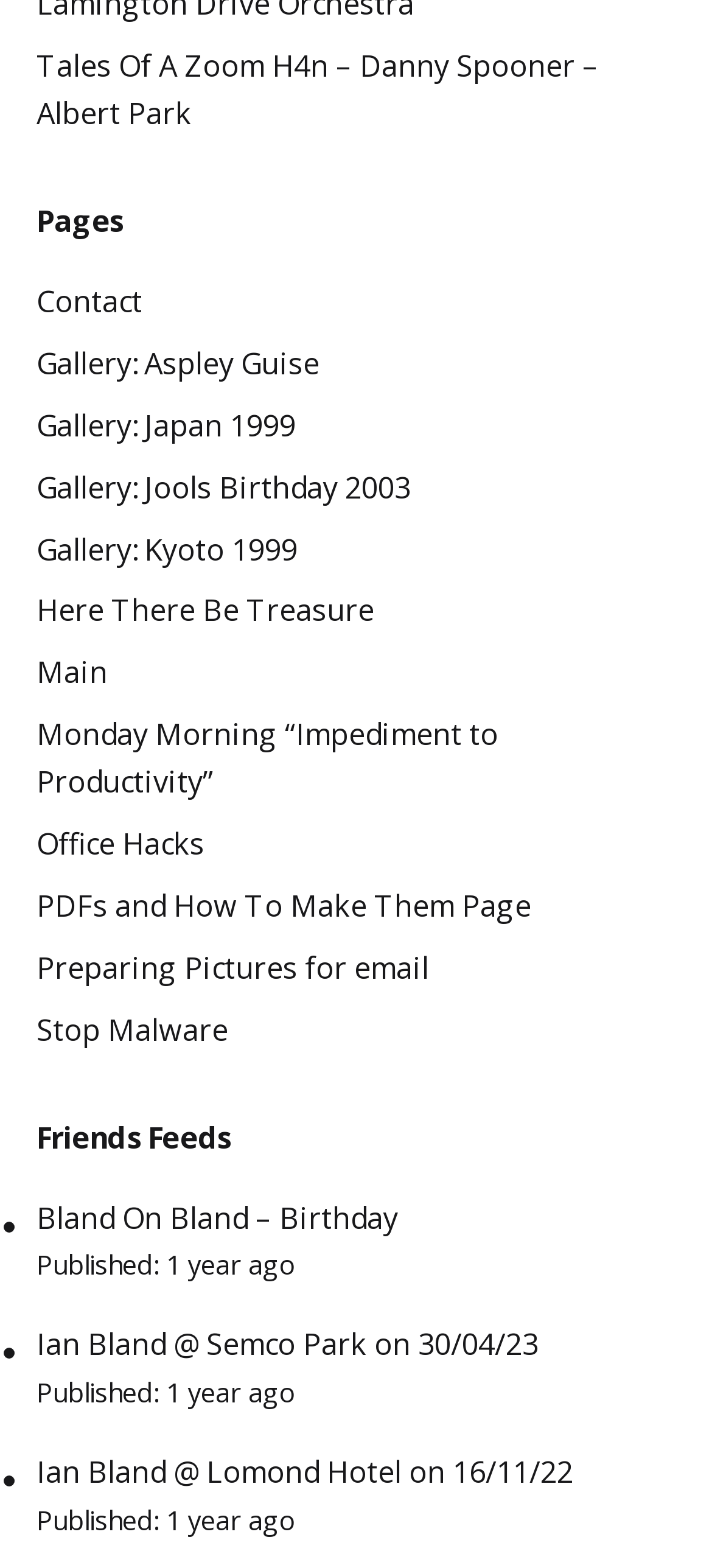Find the bounding box of the UI element described as: "Stop Malware". The bounding box coordinates should be given as four float values between 0 and 1, i.e., [left, top, right, bottom].

[0.051, 0.644, 0.321, 0.67]